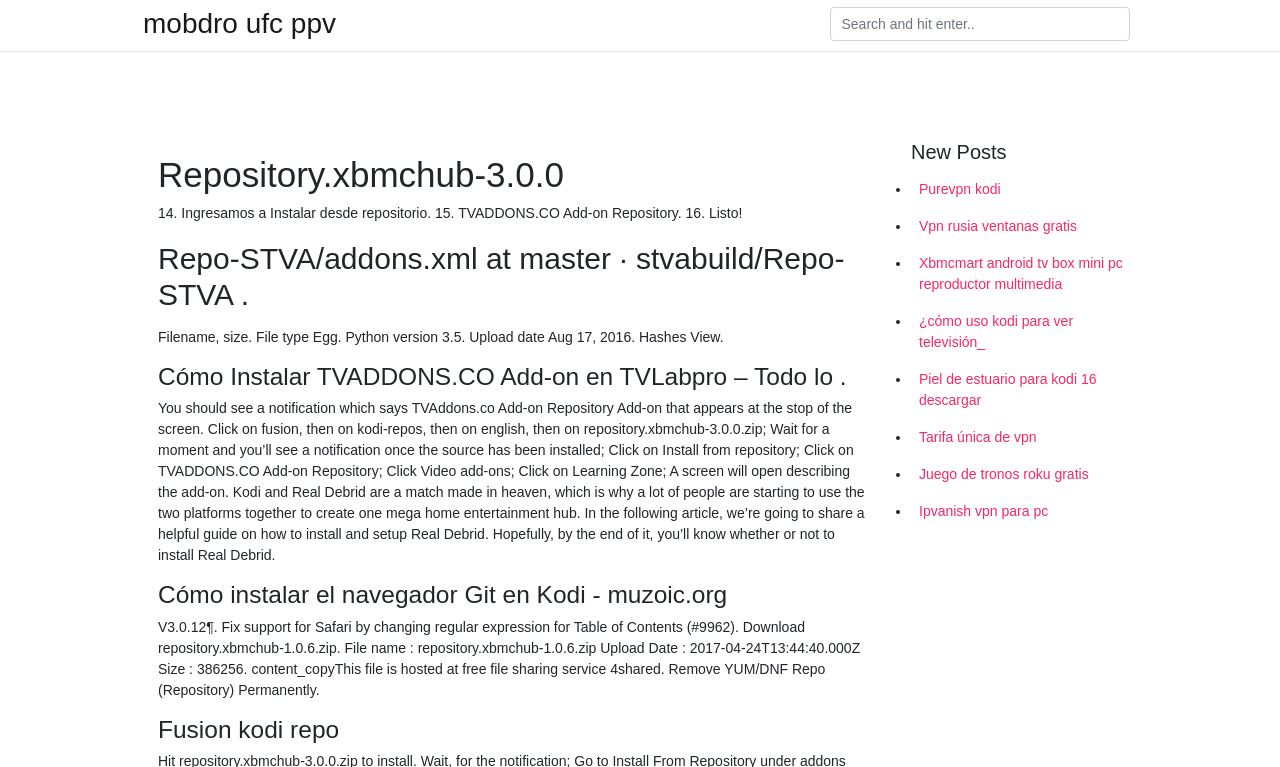Please identify the bounding box coordinates of the area I need to click to accomplish the following instruction: "Download repository.xbmchub-1.0.6.zip file".

[0.123, 0.807, 0.672, 0.91]